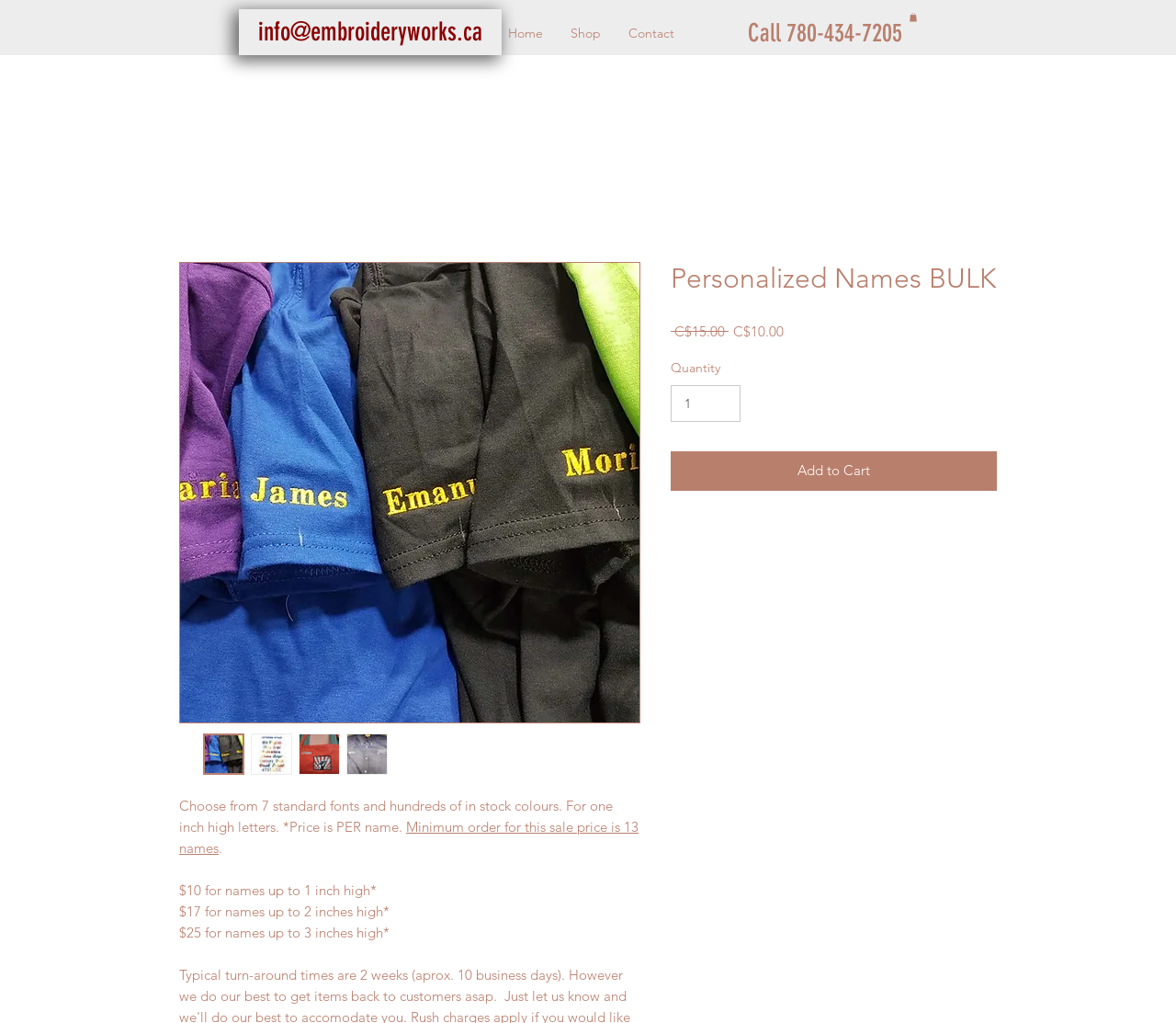Write an extensive caption that covers every aspect of the webpage.

The webpage is about personalized names in bulk from Embroidery Works. At the top left, there is a link to contact the company via email, and a navigation menu with links to the home page, shop, and contact page. 

Below the navigation menu, there is a heading with a phone number, 780-434-7205, and an image with the company's logo. 

On the left side of the page, there is a large image of personalized names in bulk, with several thumbnail images of the same product below it. 

To the right of the large image, there is a section with product information. The product description states that customers can choose from 7 standard fonts and hundreds of in-stock colors for one-inch high letters, with a minimum order of 13 names at a sale price of $10 per name. 

Below the product description, there are pricing details for names of different sizes, including up to 1 inch high, 2 inches high, and 3 inches high. 

Further down, there is a section with the product name, "Personalized Names BULK", and pricing information, including a regular price of $15.00 and a sale price of $10.00. 

Next to the pricing information, there is a quantity selector and an "Add to Cart" button.